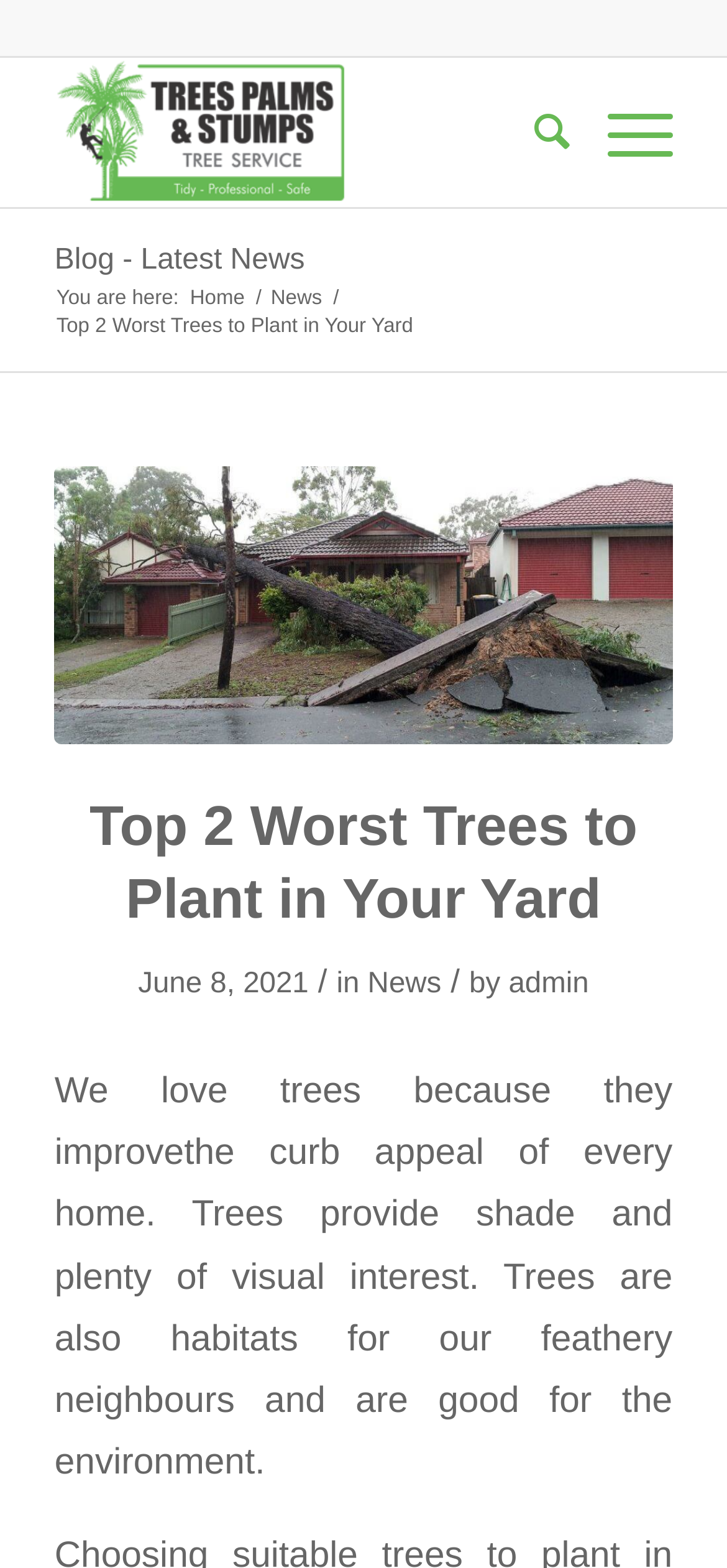Please find the bounding box coordinates for the clickable element needed to perform this instruction: "Read the latest news".

[0.365, 0.182, 0.451, 0.2]